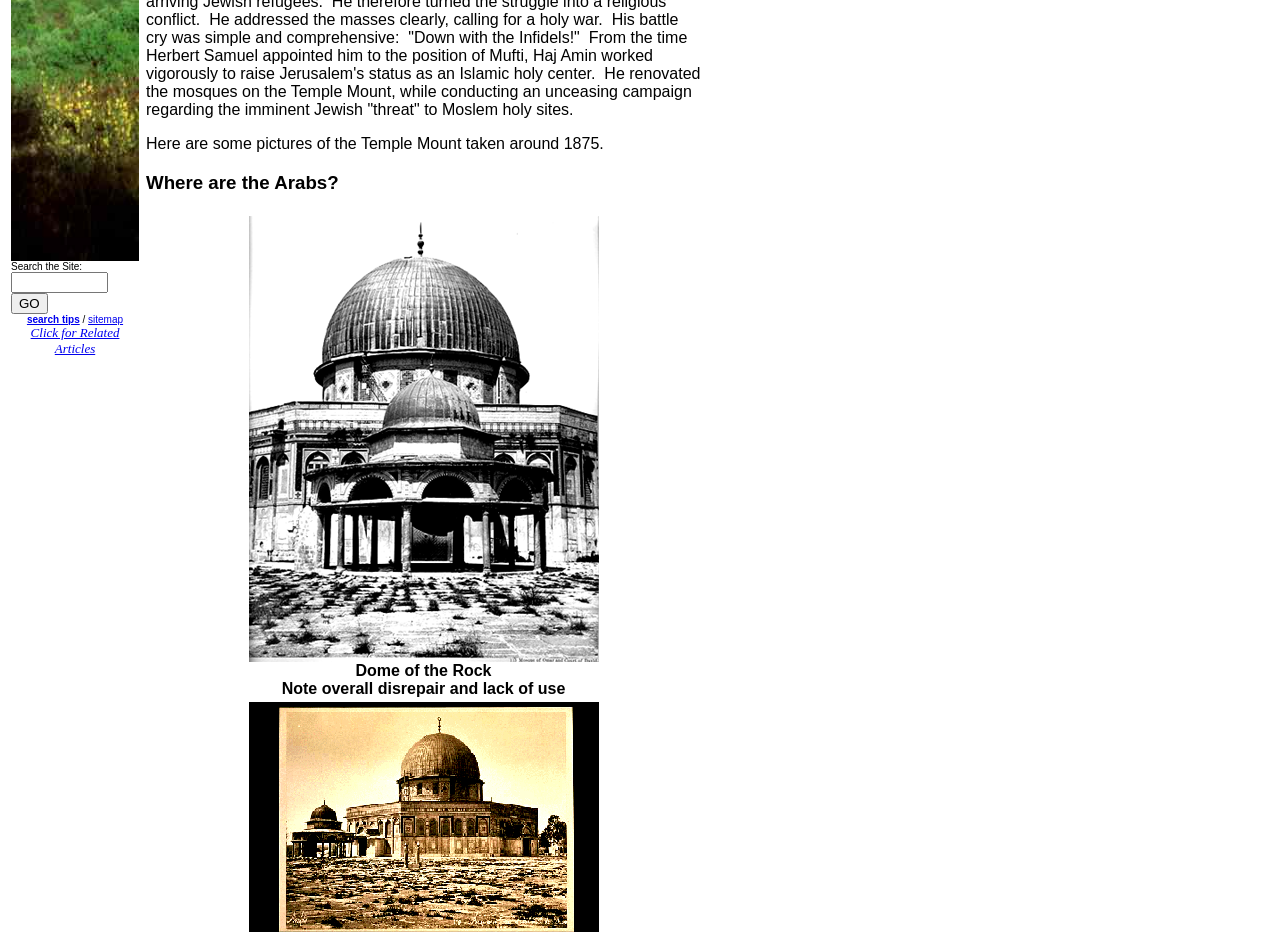Locate the bounding box coordinates of the UI element described by: "search tips". The bounding box coordinates should consist of four float numbers between 0 and 1, i.e., [left, top, right, bottom].

[0.021, 0.337, 0.062, 0.349]